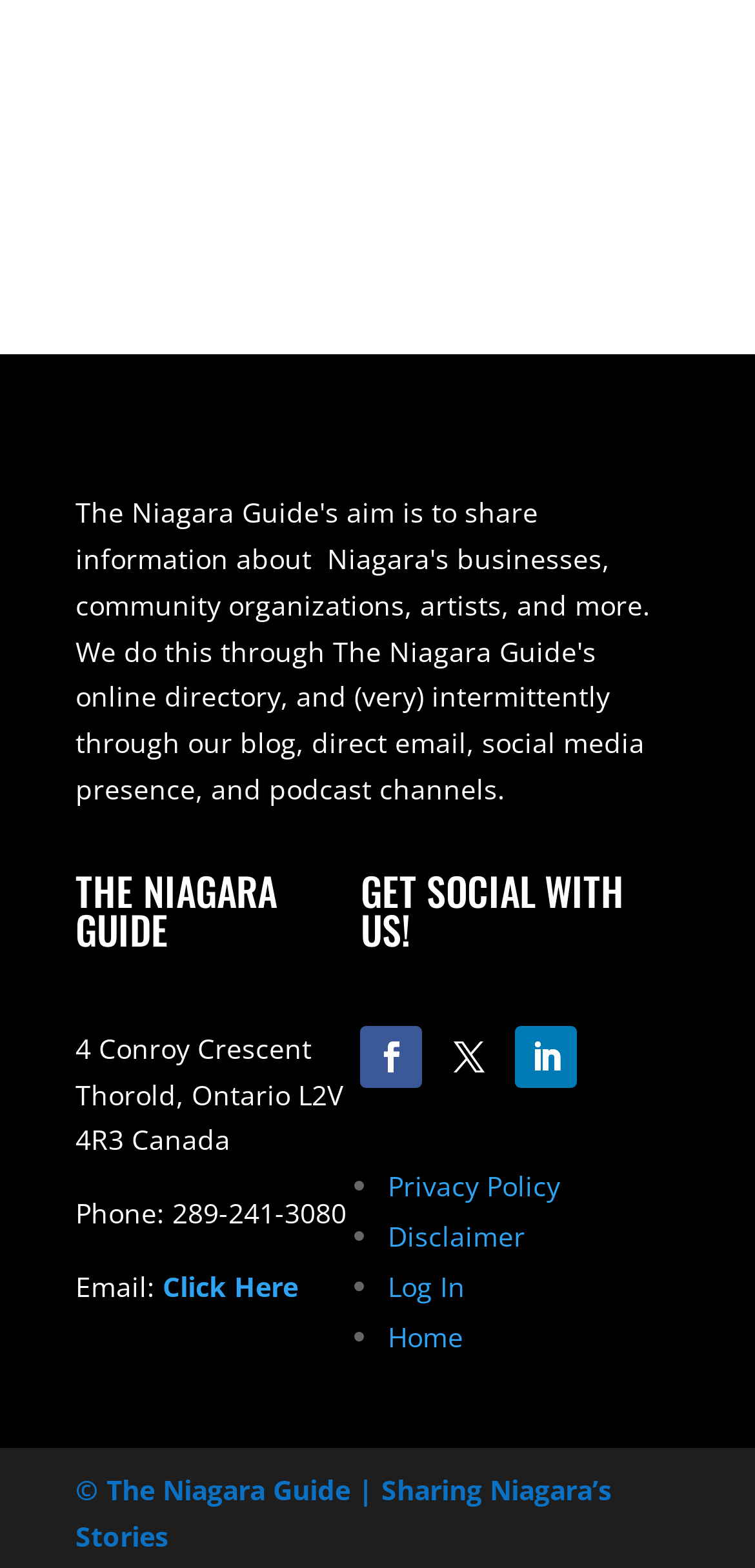Specify the bounding box coordinates for the region that must be clicked to perform the given instruction: "Click the Email link".

[0.1, 0.809, 0.395, 0.832]